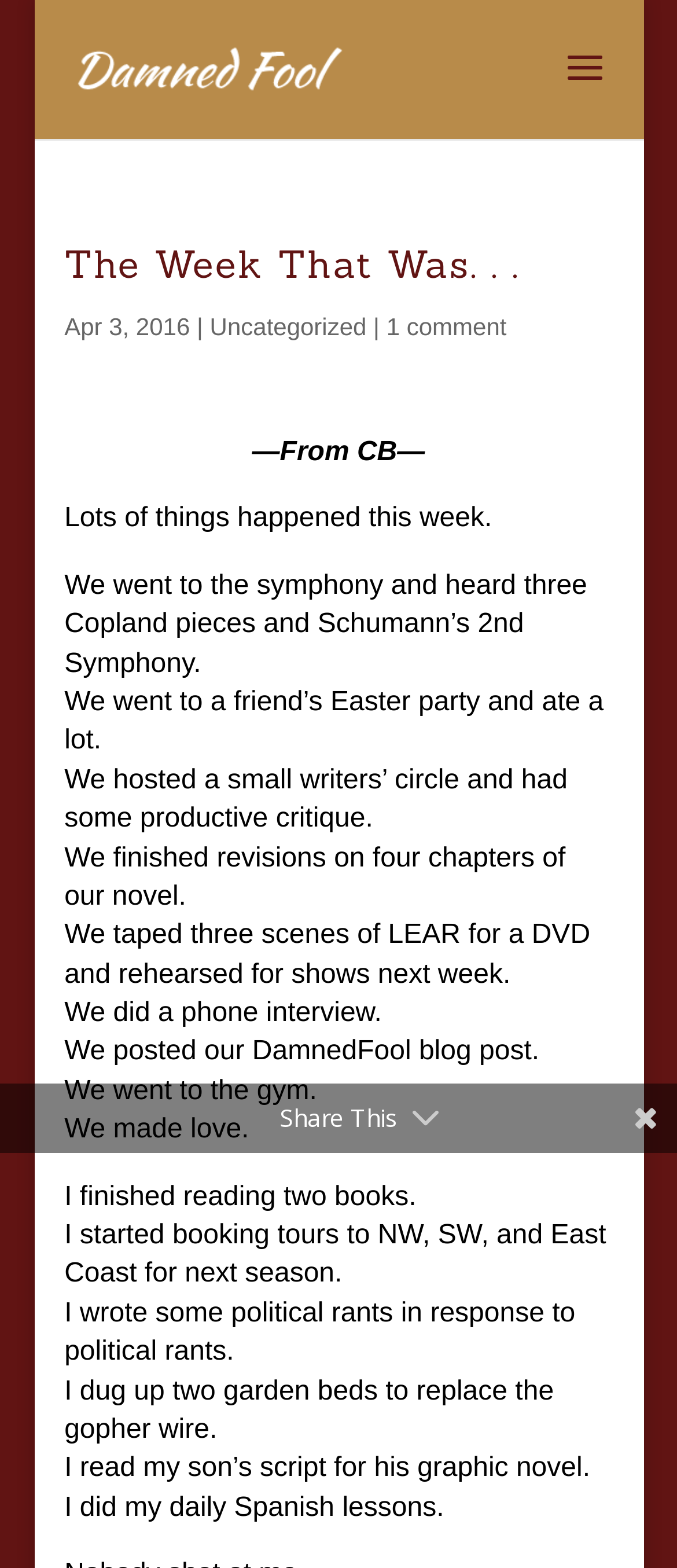Answer in one word or a short phrase: 
What is the date of the blog post?

Apr 3, 2016